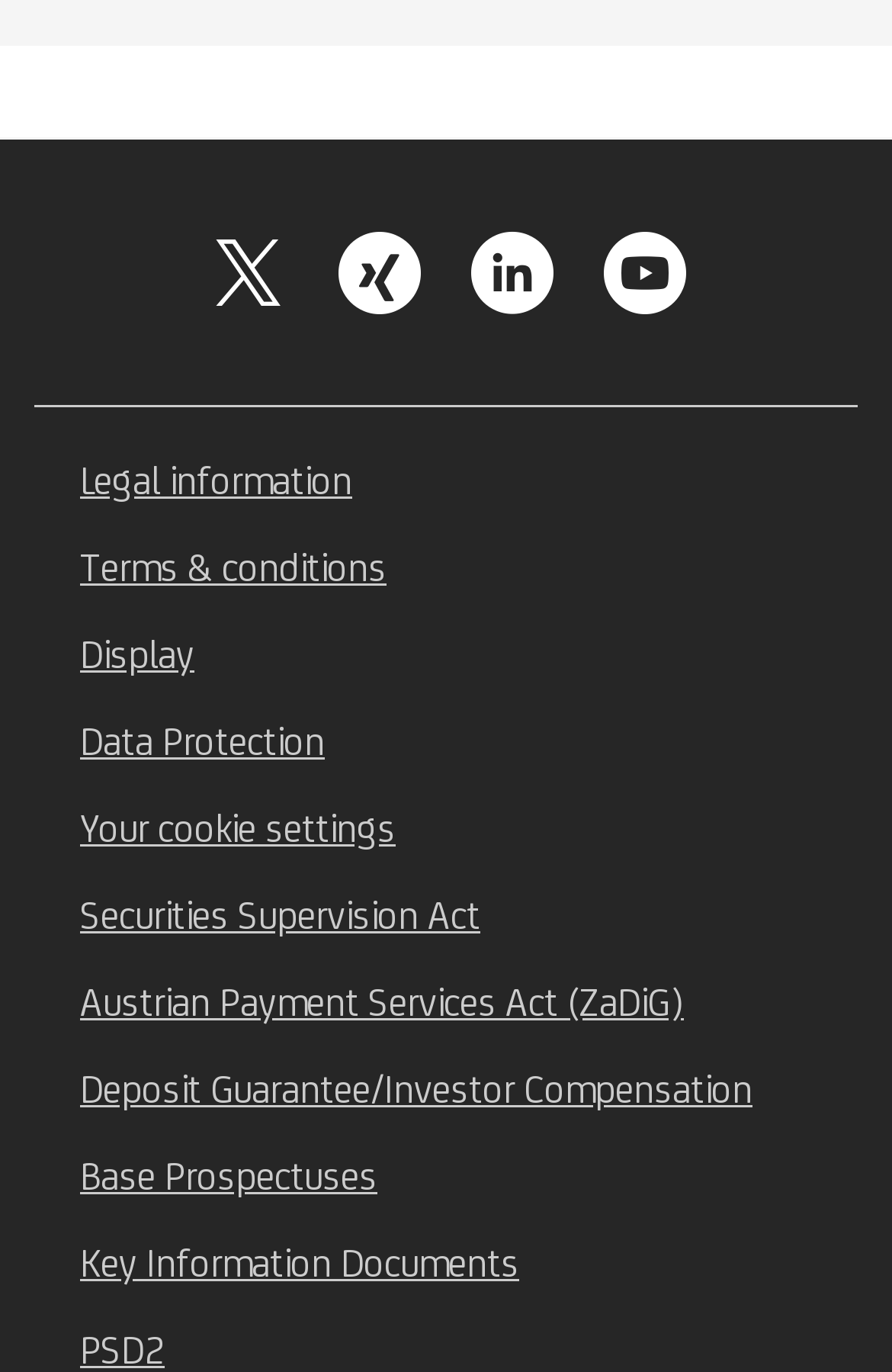How many links are related to legal information?
Answer the question with just one word or phrase using the image.

11